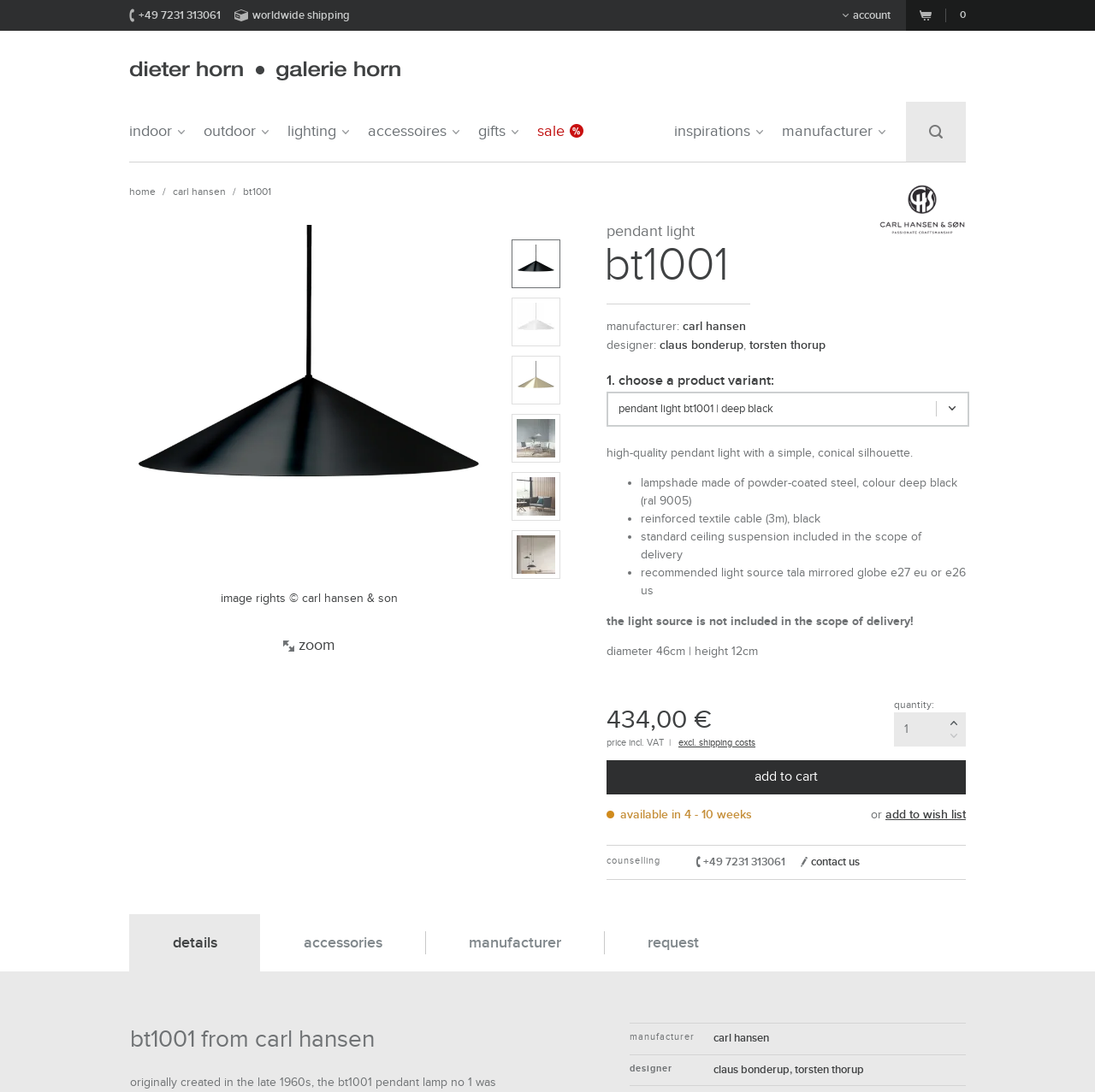What is the name of the product?
Please answer the question as detailed as possible based on the image.

I found the answer by looking at the header section of the webpage, where it says 'Pendant light BT1001 by Carl Hansen'. This suggests that the product being described is a pendant light with the model number BT1001.